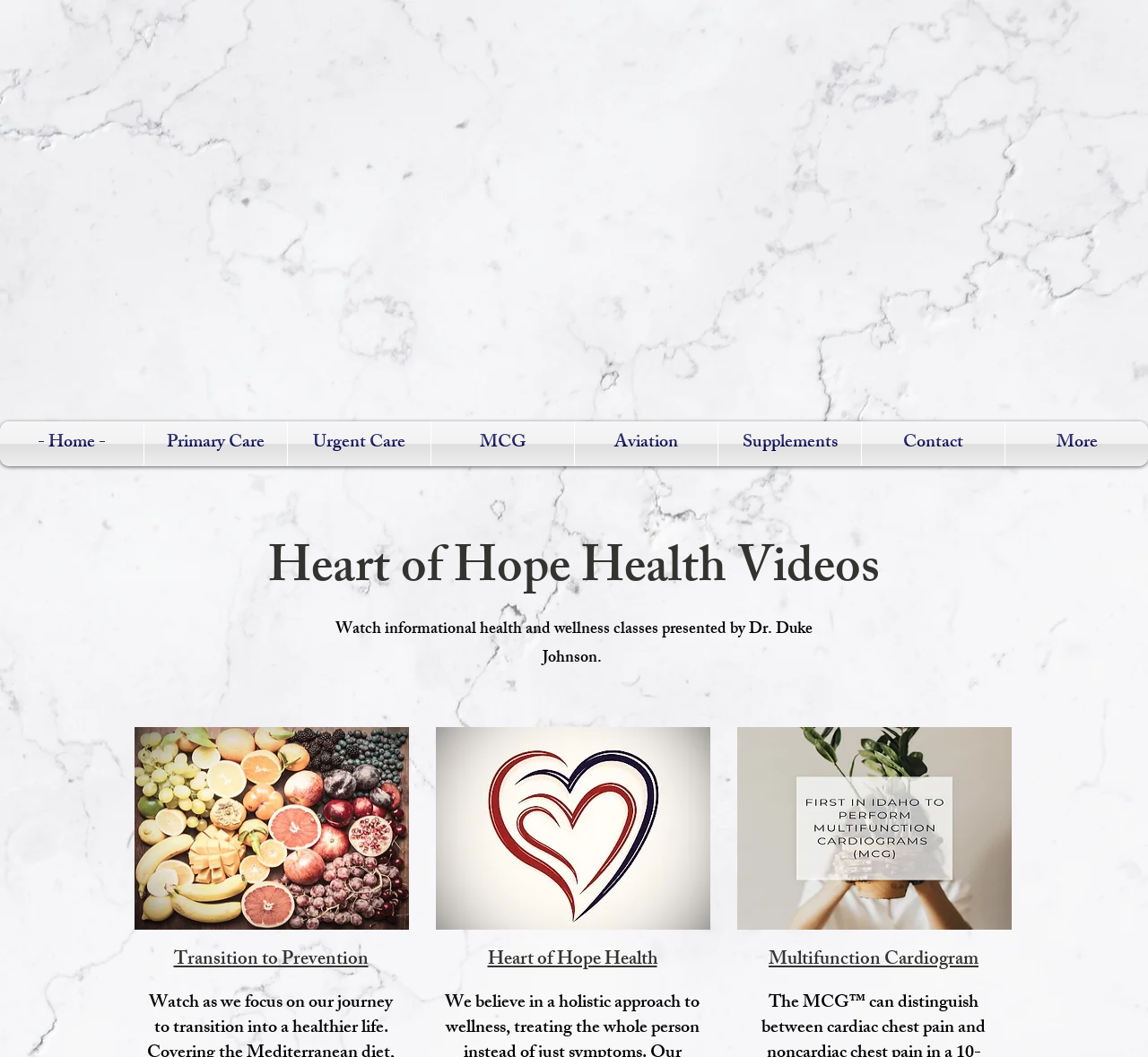Identify the bounding box coordinates of the element that should be clicked to fulfill this task: "Click the 'About' link". The coordinates should be provided as four float numbers between 0 and 1, i.e., [left, top, right, bottom].

None